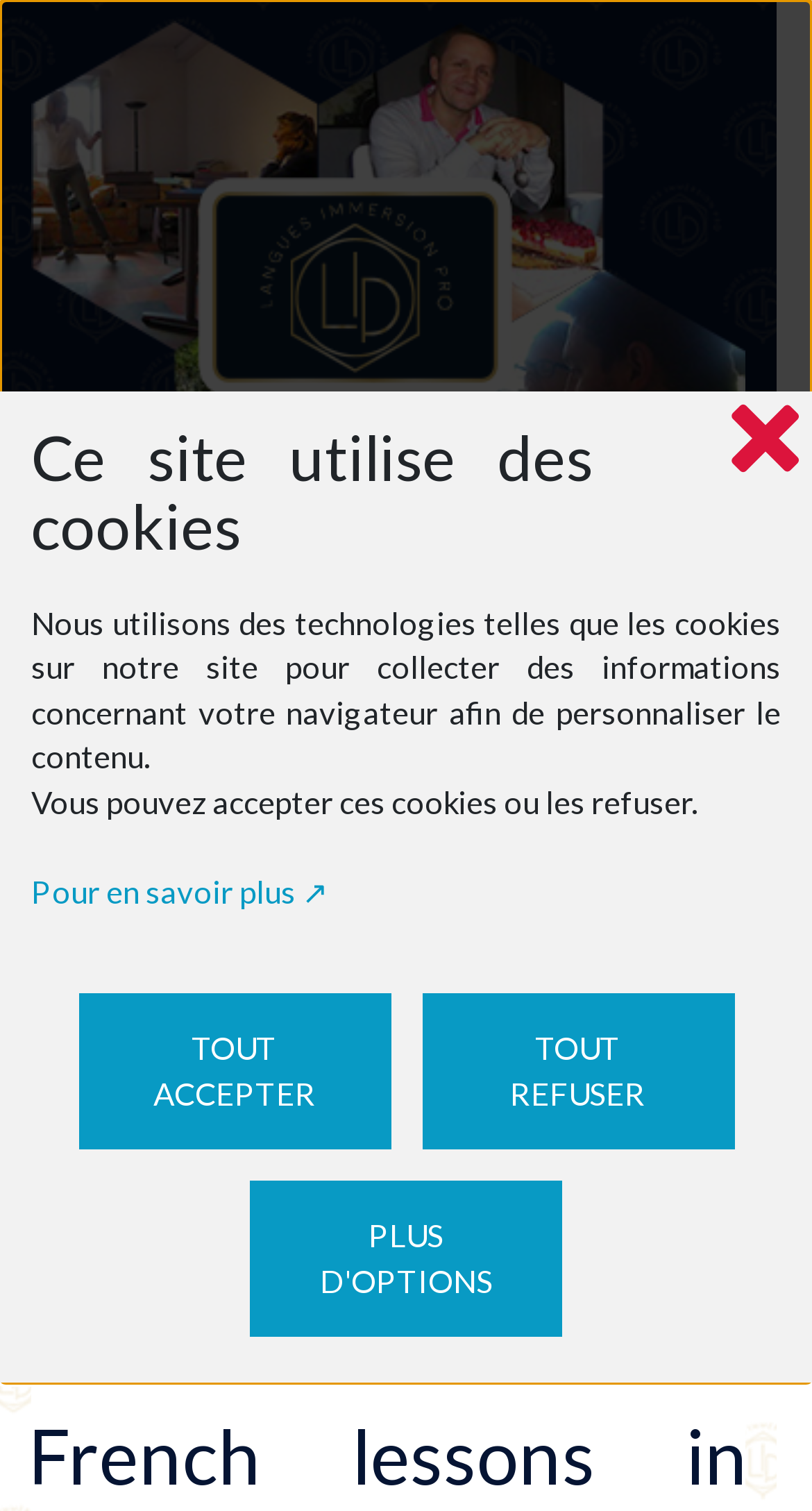Give a one-word or short-phrase answer to the following question: 
What is the purpose of the website?

French tutoring